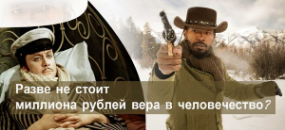Please provide a one-word or short phrase answer to the question:
What is the translation of the superimposed text?

Isn't faith in humanity worth a million rubles?